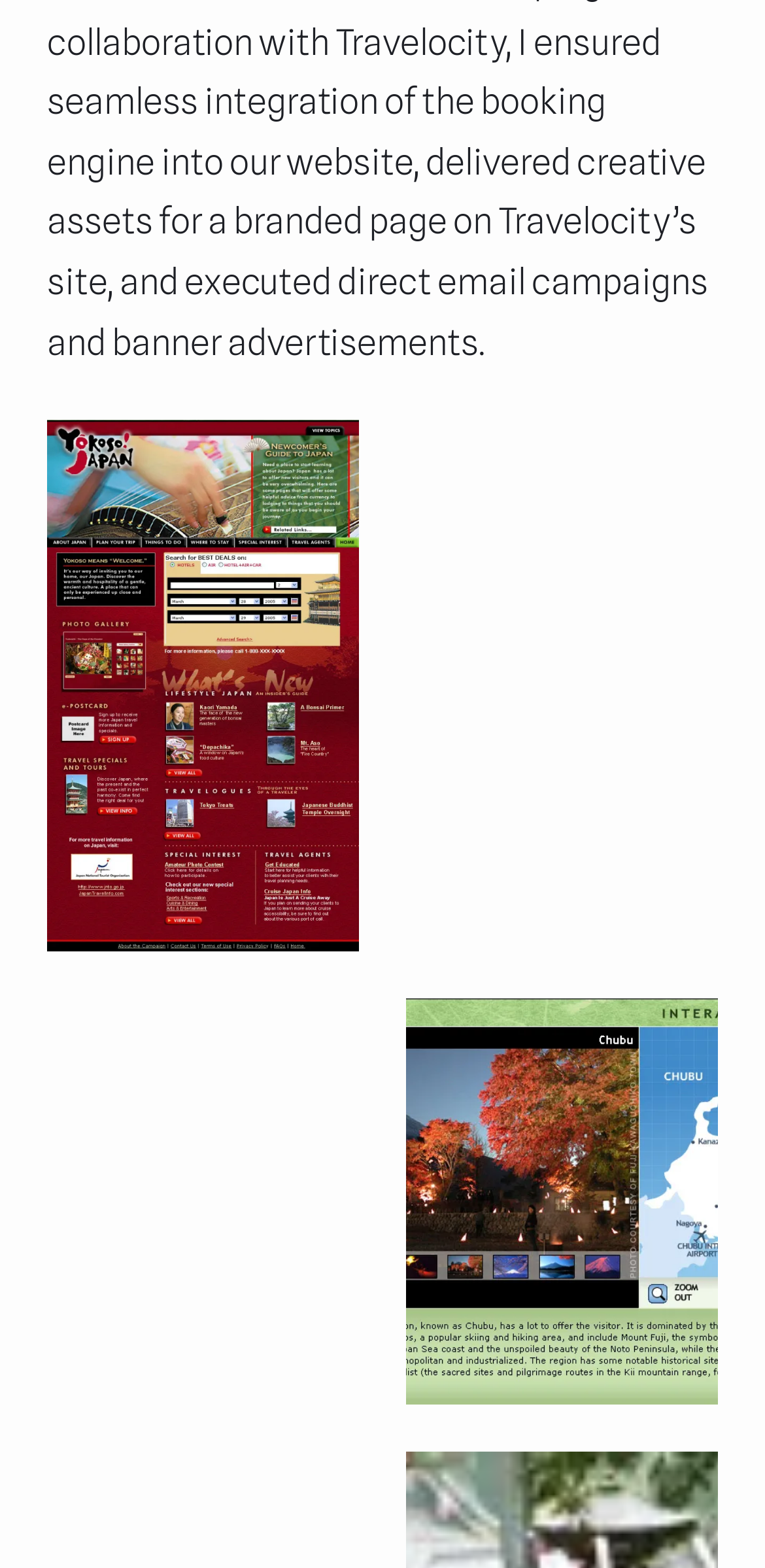How many sections are on the webpage?
Based on the visual content, answer with a single word or a brief phrase.

4